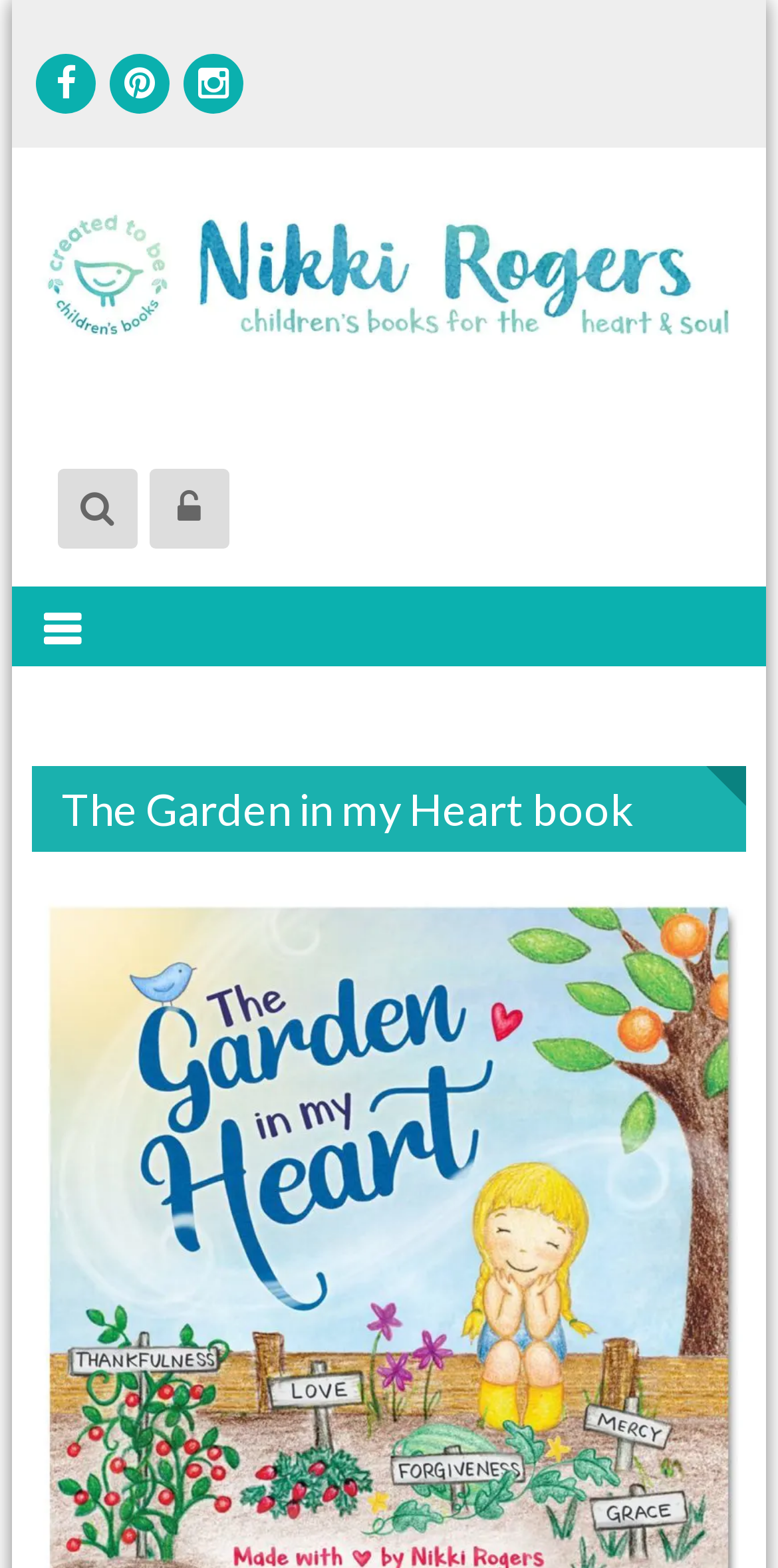Find the bounding box of the element with the following description: "Created To Be Books". The coordinates must be four float numbers between 0 and 1, formatted as [left, top, right, bottom].

[0.041, 0.258, 0.823, 0.296]